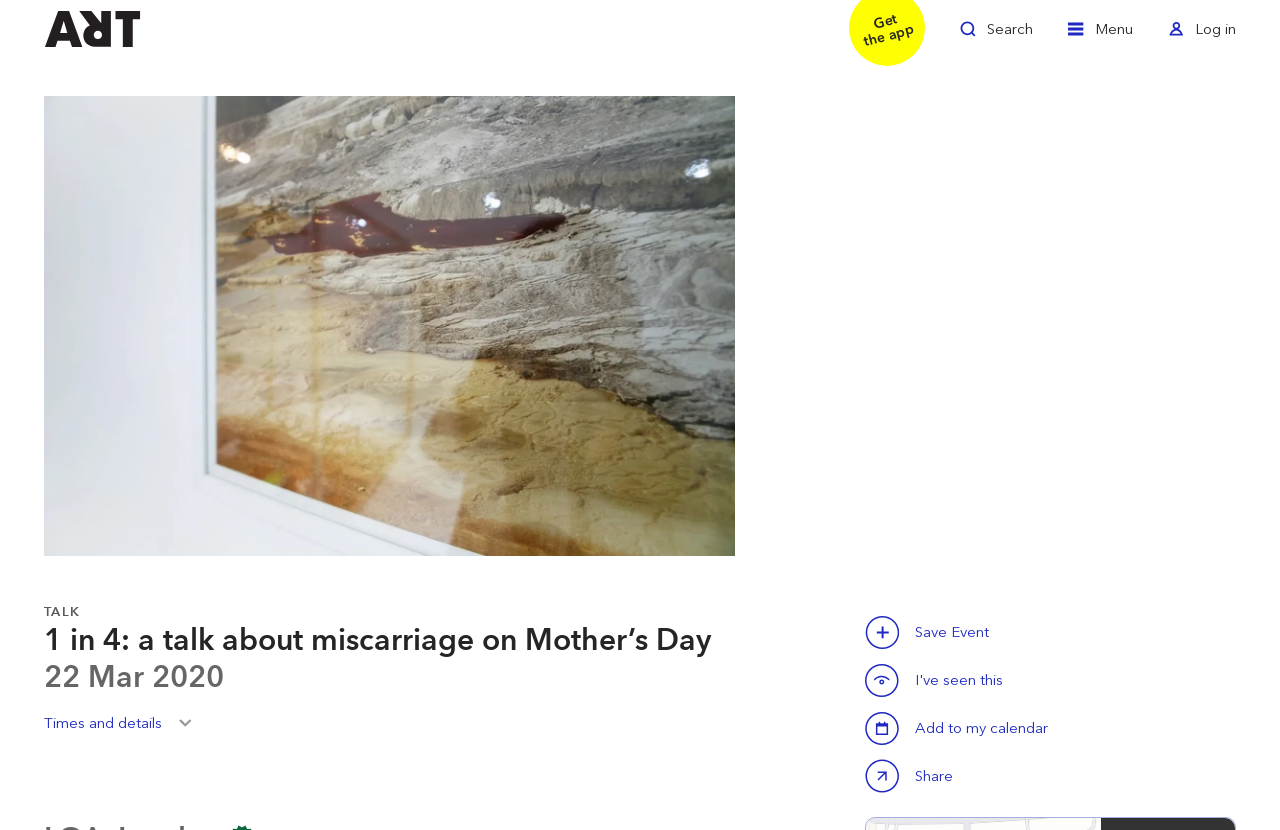Identify and provide the bounding box for the element described by: "Save this event".

[0.676, 0.799, 0.703, 0.84]